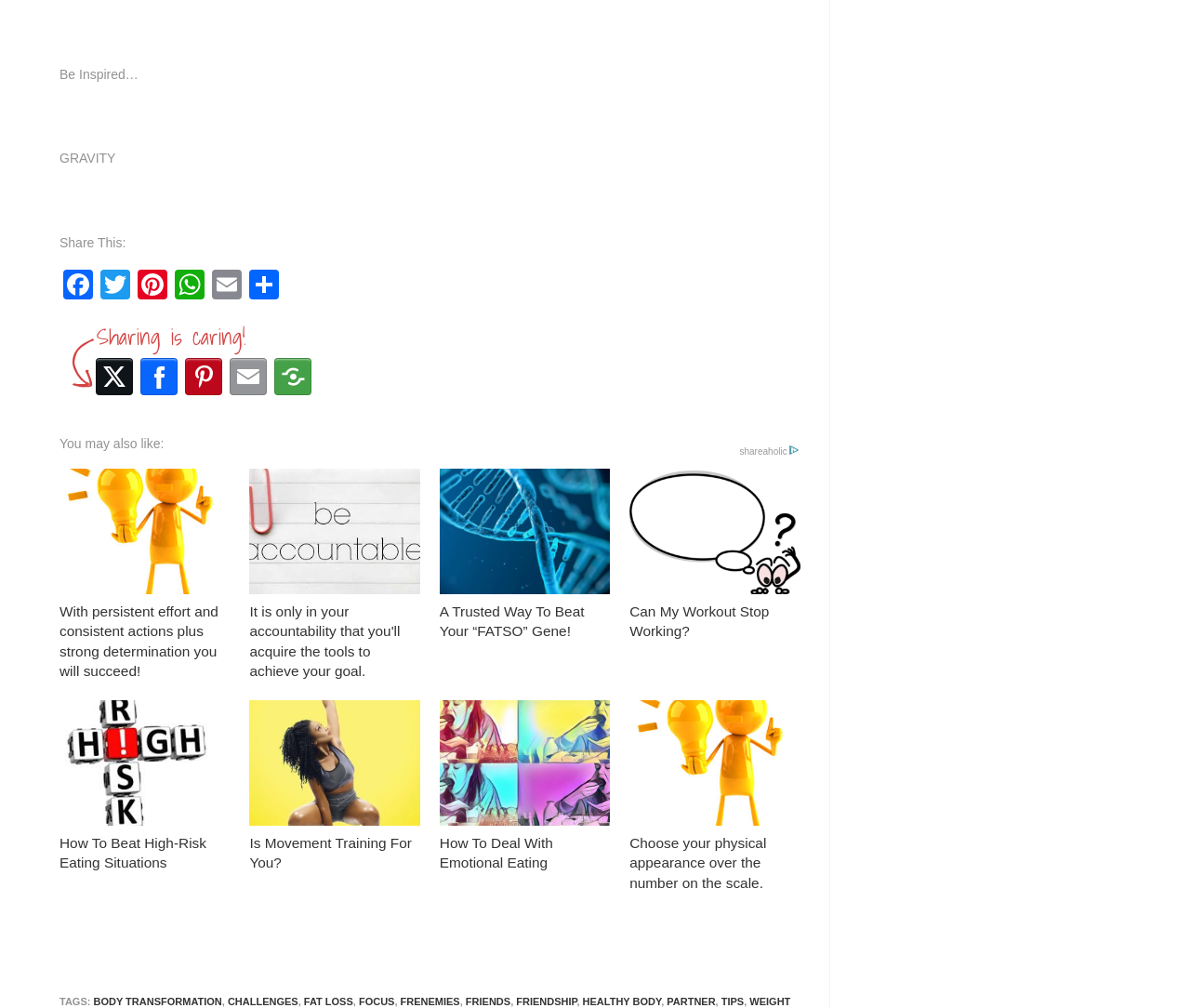Please answer the following question using a single word or phrase: 
What is the theme of the webpage?

Inspiration and motivation